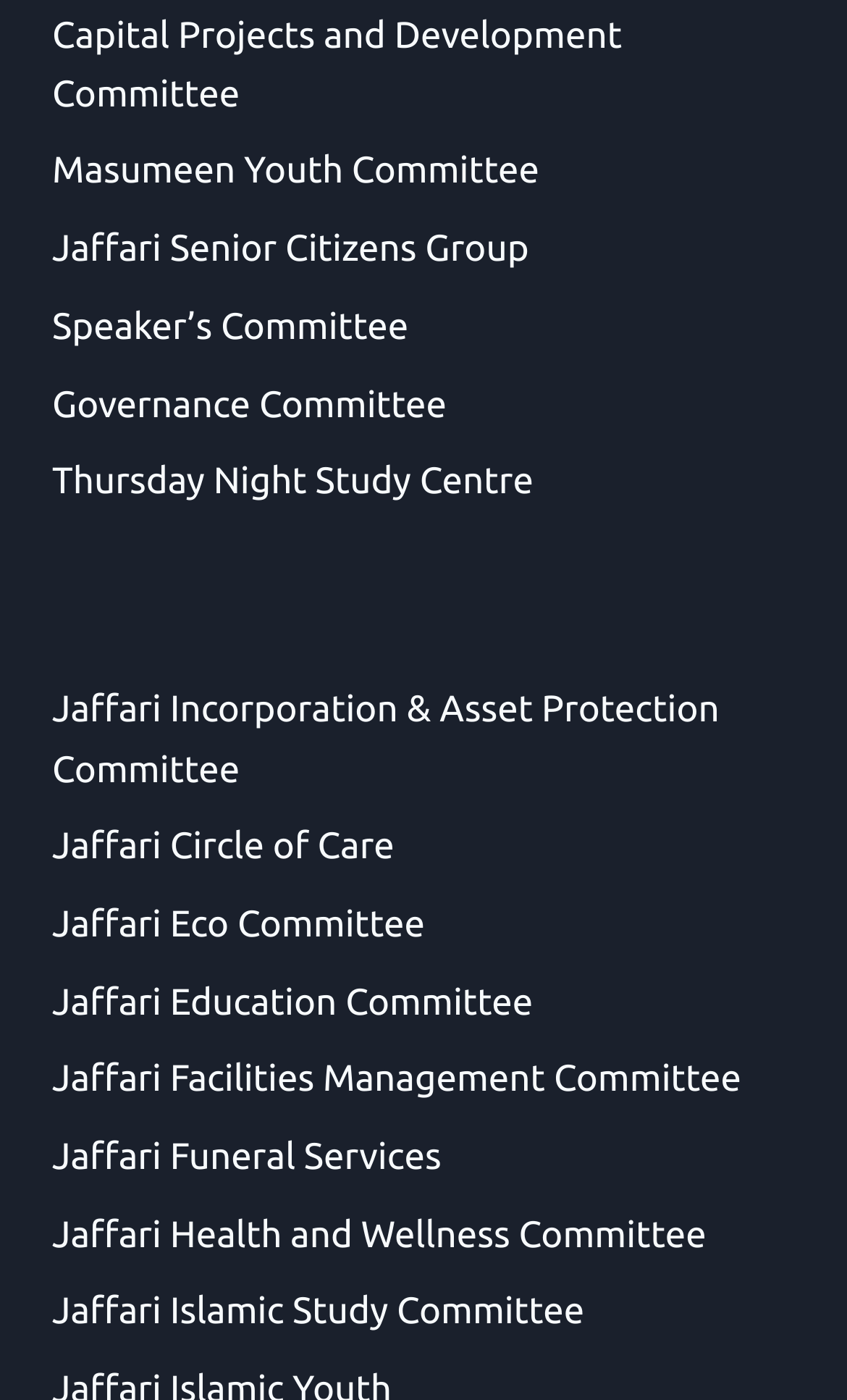Please give a one-word or short phrase response to the following question: 
Is there a committee related to education?

Yes